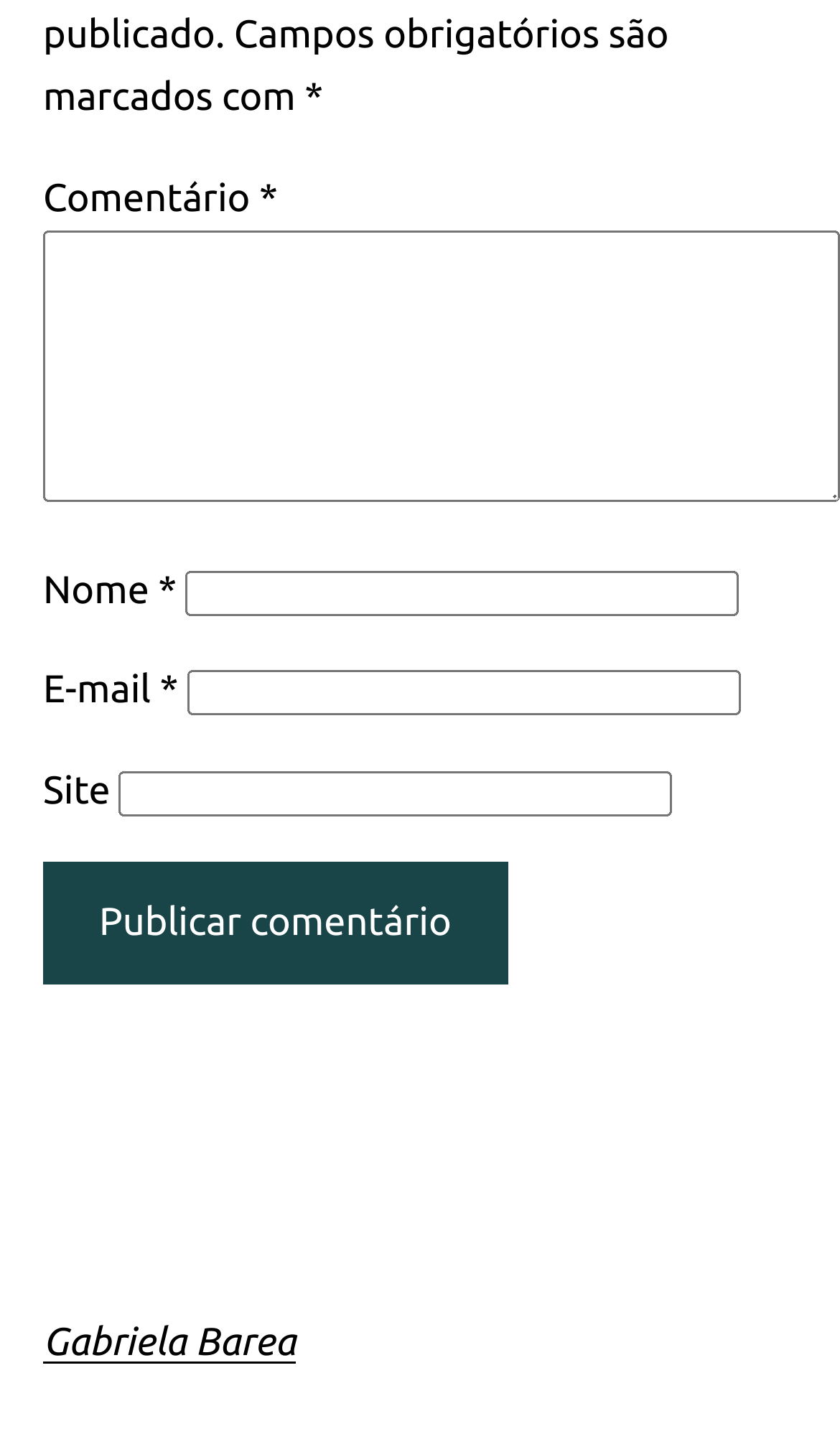Identify and provide the bounding box coordinates of the UI element described: "parent_node: E-mail * aria-describedby="email-notes" name="email"". The coordinates should be formatted as [left, top, right, bottom], with each number being a float between 0 and 1.

[0.223, 0.469, 0.882, 0.501]